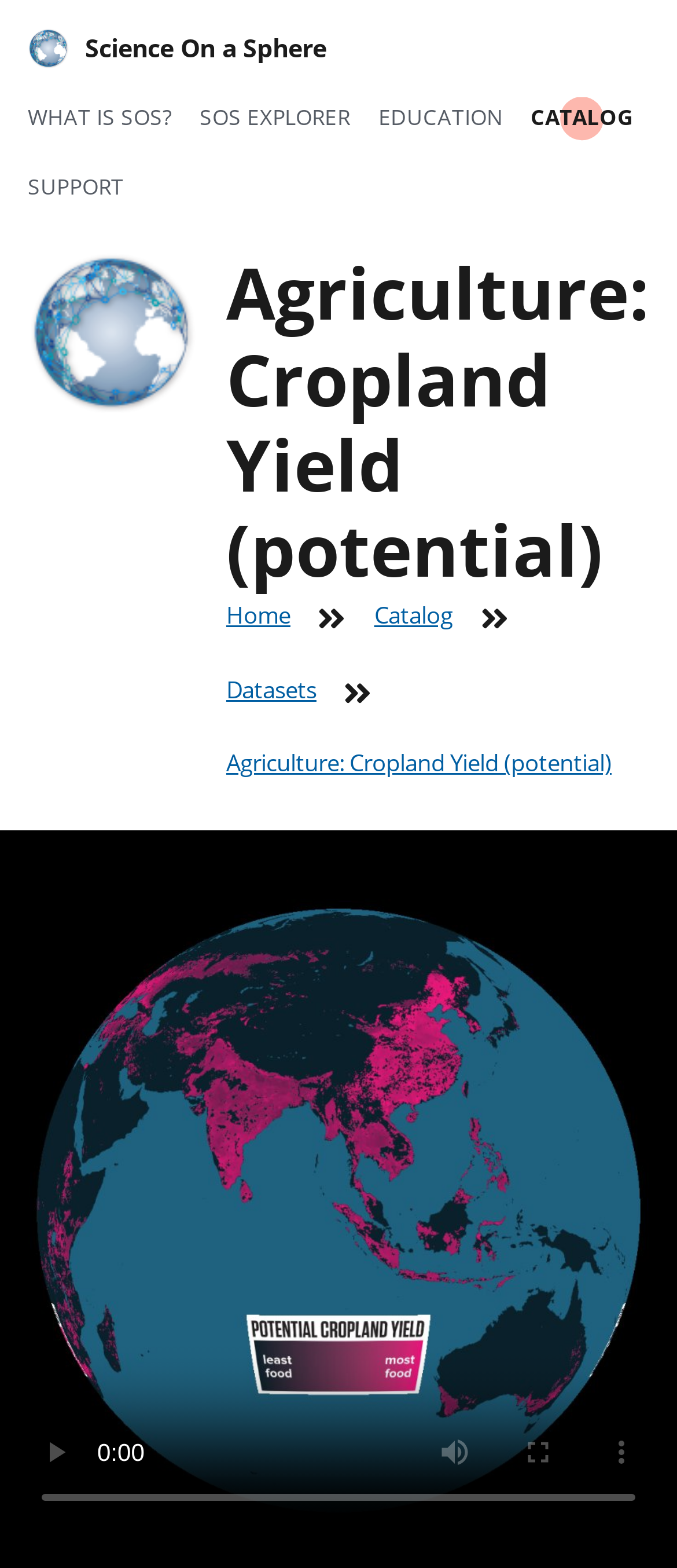Give an in-depth explanation of the webpage layout and content.

The webpage is about Agriculture: Cropland Yield (potential) and is part of the Science On a Sphere platform. At the top left, there is a "Home" link. Next to it, there is a navigation menu with several links, including "WHAT IS SOS?", "SOS EXPLORER", "EDUCATION", "CATALOG", and "SUPPORT". 

Below the navigation menu, there is a large header section that spans the entire width of the page. Within this section, there is a heading that displays the title "Agriculture: Cropland Yield (potential)". Below the heading, there is a breadcrumbs list that shows the navigation path, consisting of links to "Home", "Catalog", and "Datasets", separated by small images. 

At the very bottom of the page, there are several buttons, including a play button, a mute button, a full-screen button, and a button to show more media controls. Next to these buttons, there is a video time scrubber slider that allows users to navigate through the video.